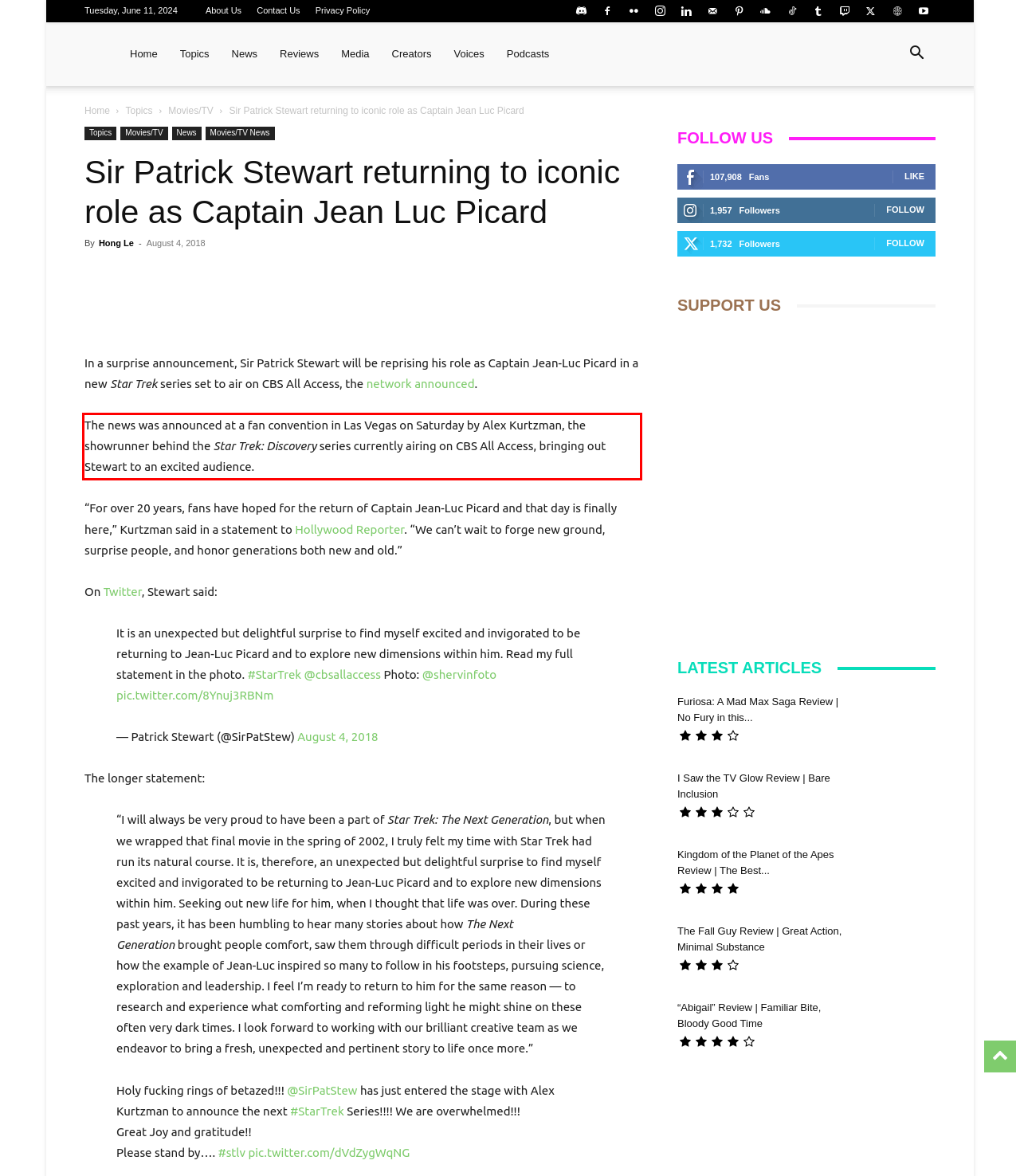You have a screenshot with a red rectangle around a UI element. Recognize and extract the text within this red bounding box using OCR.

The news was announced at a fan convention in Las Vegas on Saturday by Alex Kurtzman, the showrunner behind the Star Trek: Discovery series currently airing on CBS All Access, bringing out Stewart to an excited audience.